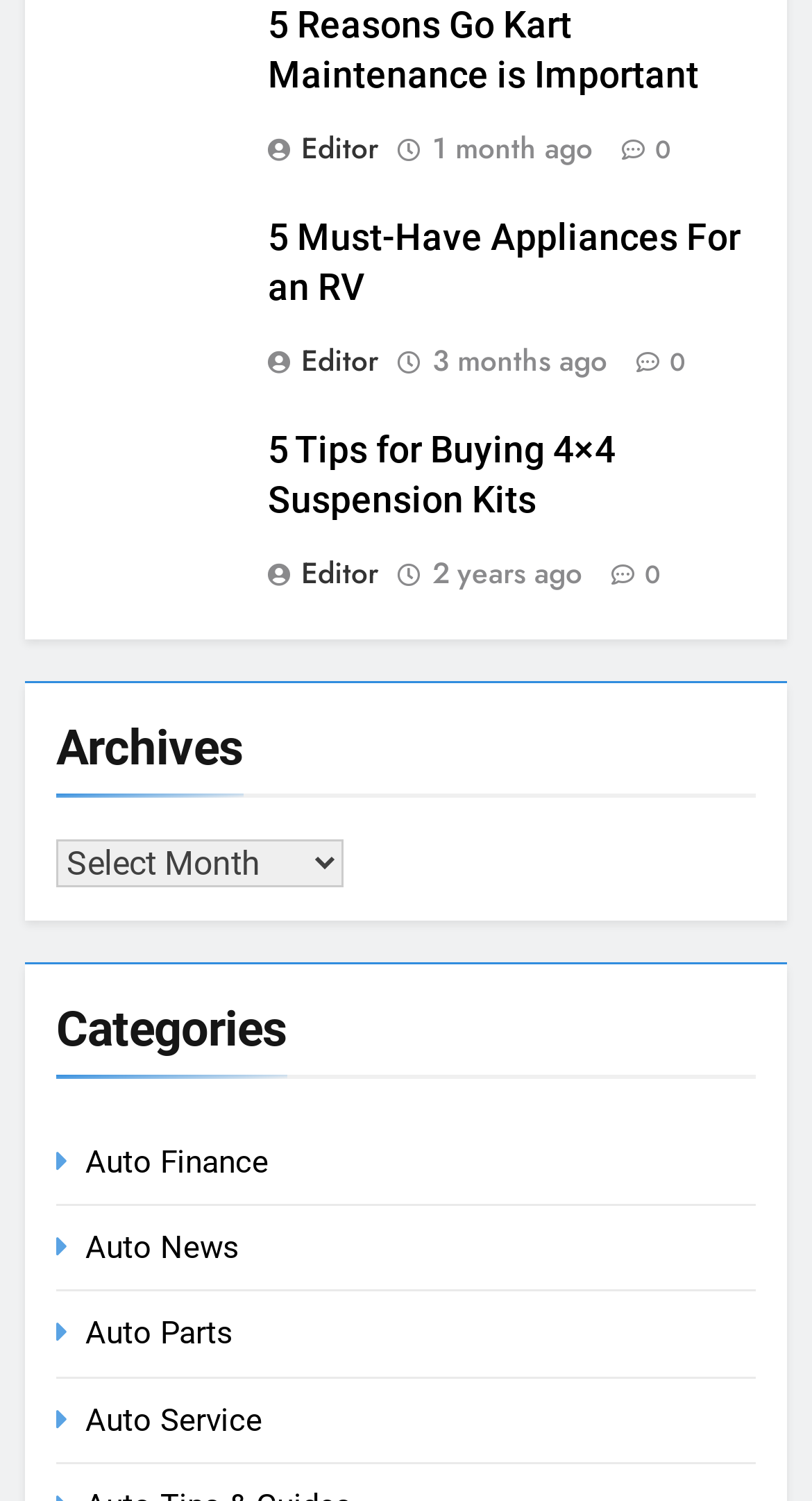Provide a short answer using a single word or phrase for the following question: 
How many categories are listed on this webpage?

4